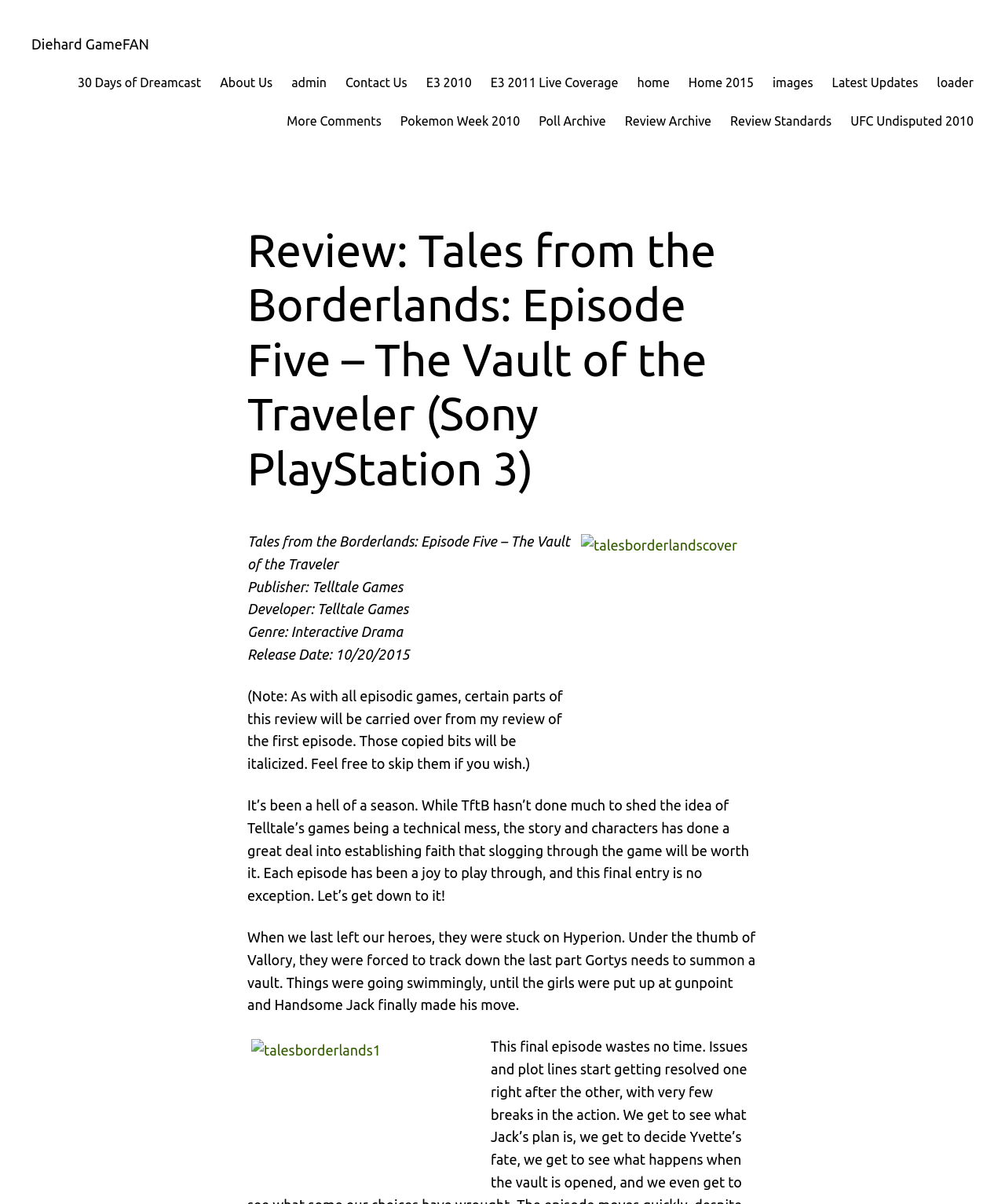What is the genre of the game being reviewed?
Provide a short answer using one word or a brief phrase based on the image.

Interactive Drama